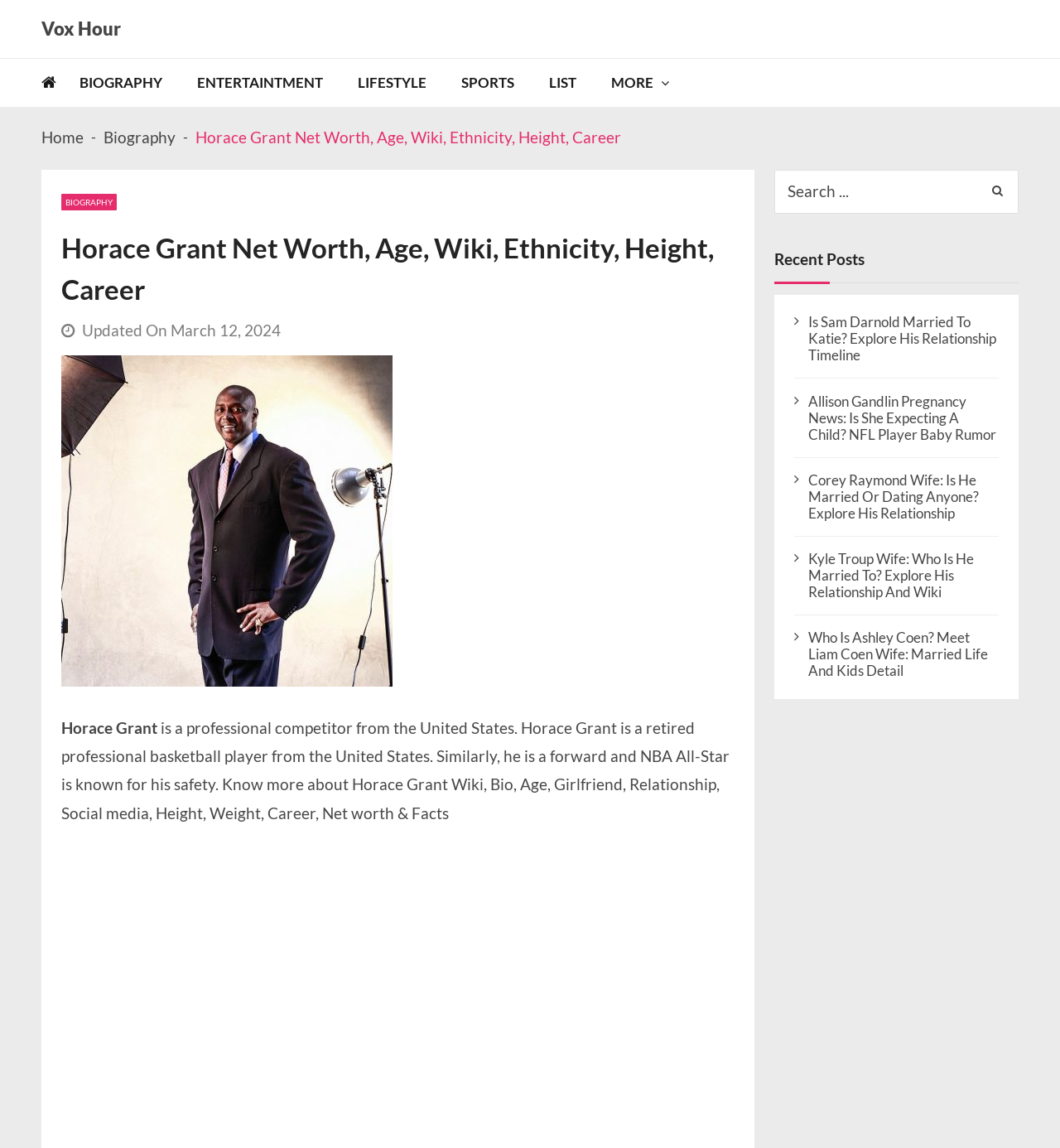Determine the bounding box coordinates for the area you should click to complete the following instruction: "Go to Vox Hour page".

[0.039, 0.017, 0.114, 0.033]